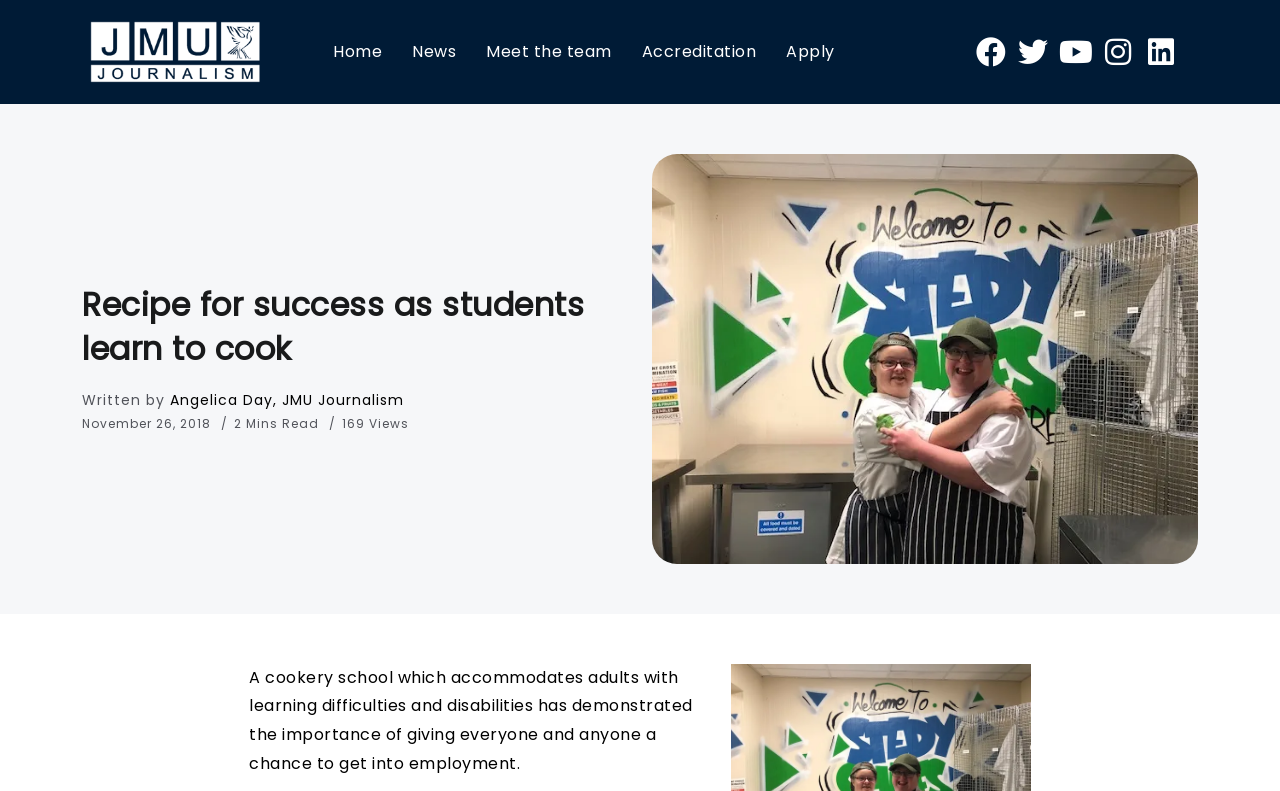Determine the bounding box for the described UI element: "Meet the team".

[0.374, 0.046, 0.484, 0.086]